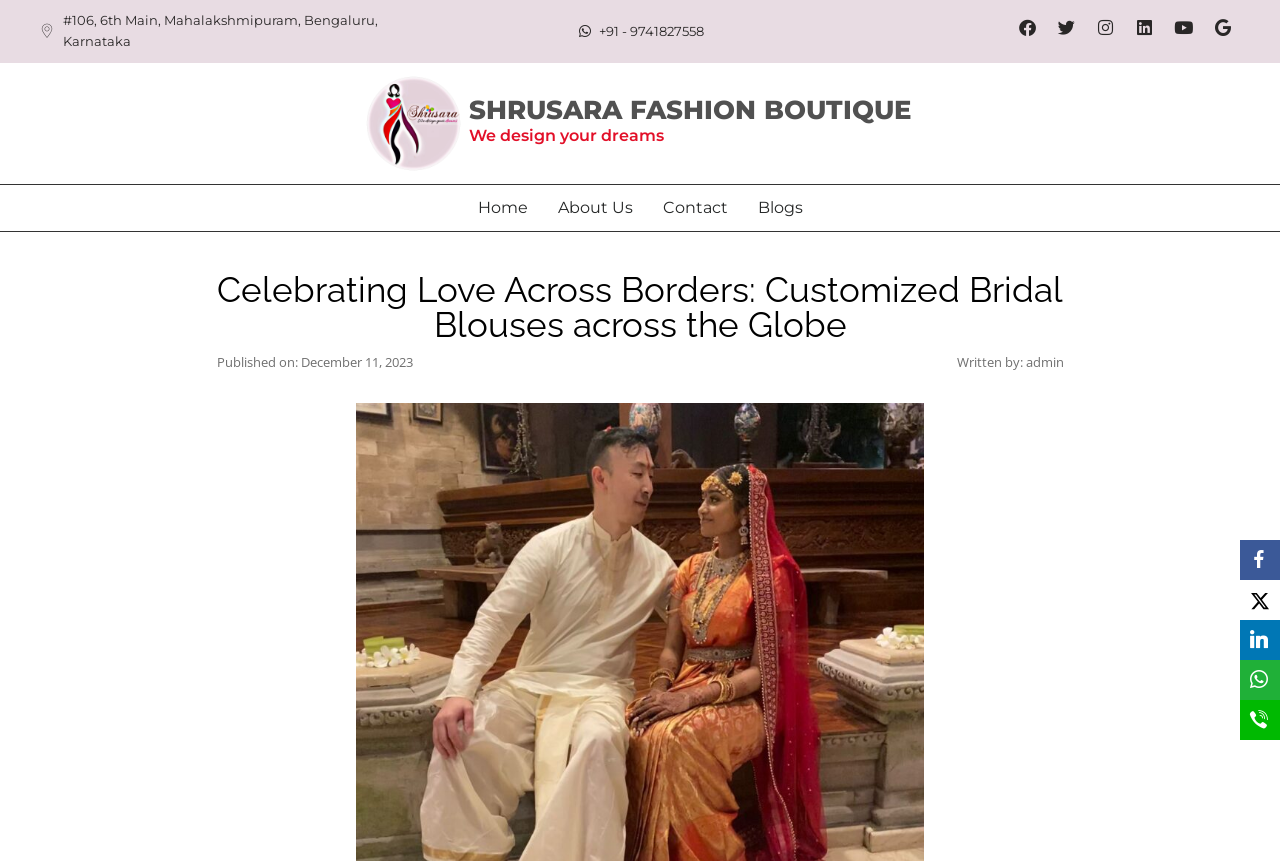Based on the provided description, "About Us", find the bounding box of the corresponding UI element in the screenshot.

[0.424, 0.215, 0.506, 0.268]